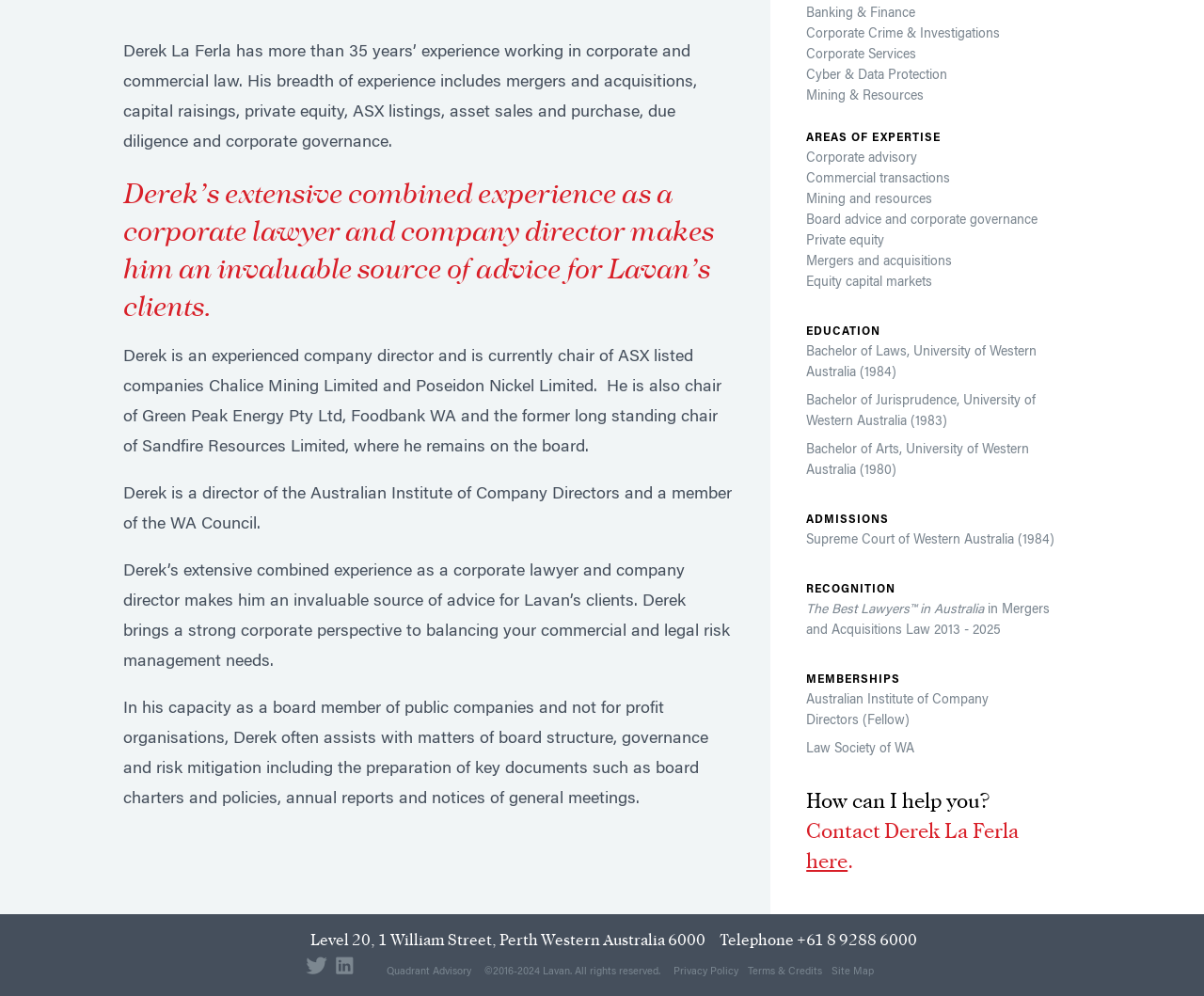Identify the coordinates of the bounding box for the element that must be clicked to accomplish the instruction: "Learn more about Corporate advisory".

[0.67, 0.153, 0.762, 0.166]